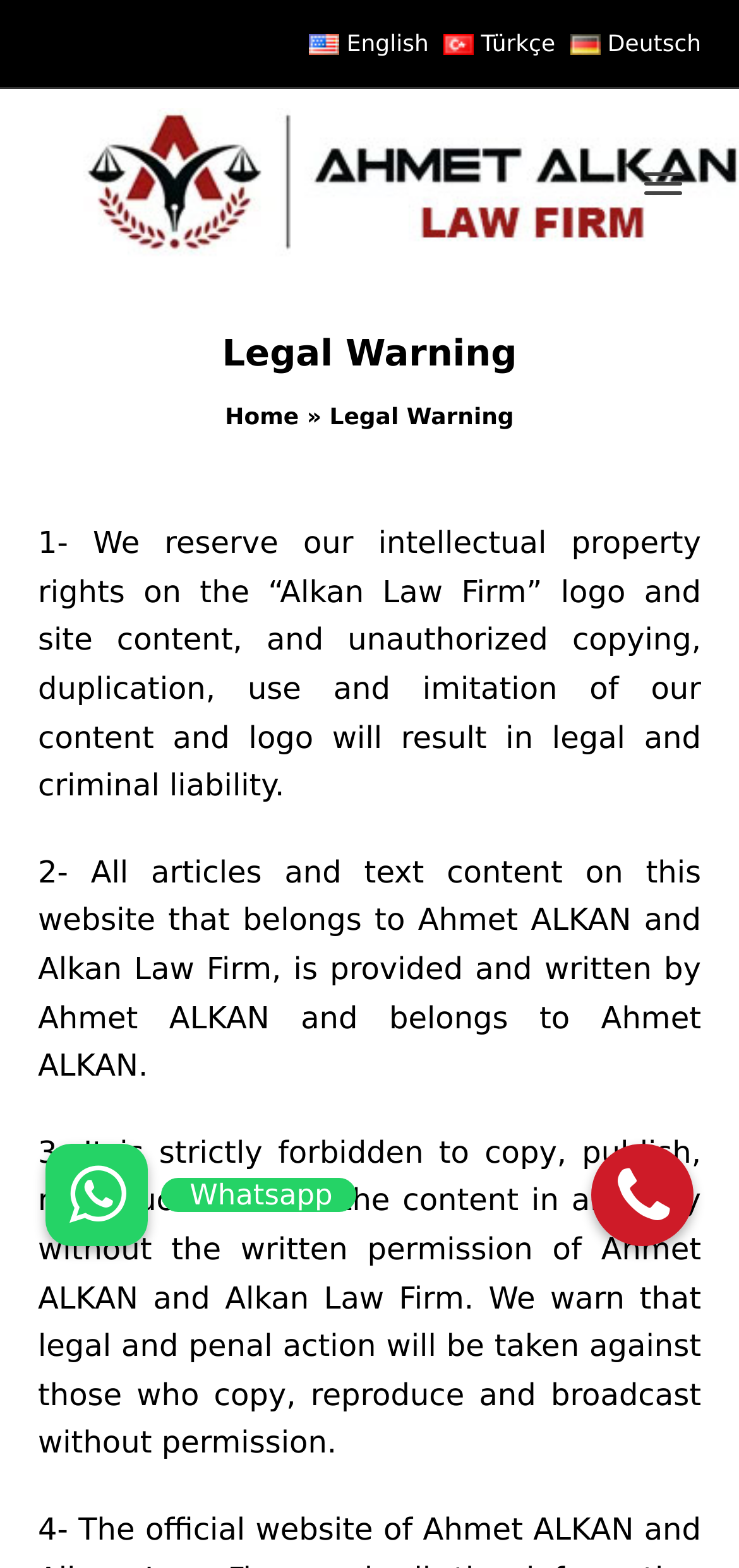Respond to the question with just a single word or phrase: 
Who wrote the articles on this website?

Ahmet ALKAN